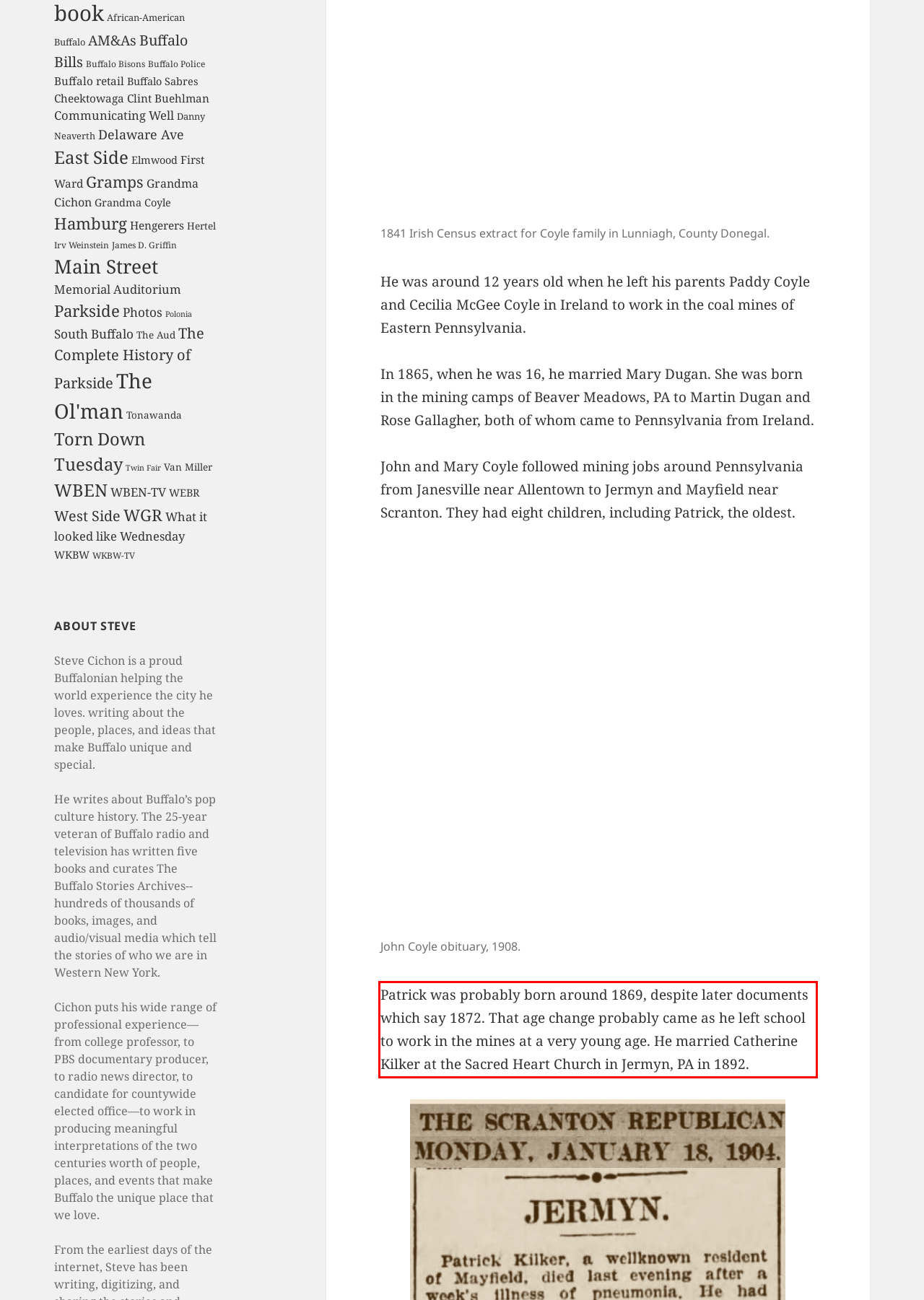You are provided with a screenshot of a webpage that includes a UI element enclosed in a red rectangle. Extract the text content inside this red rectangle.

Patrick was probably born around 1869, despite later documents which say 1872. That age change probably came as he left school to work in the mines at a very young age. He married Catherine Kilker at the Sacred Heart Church in Jermyn, PA in 1892.